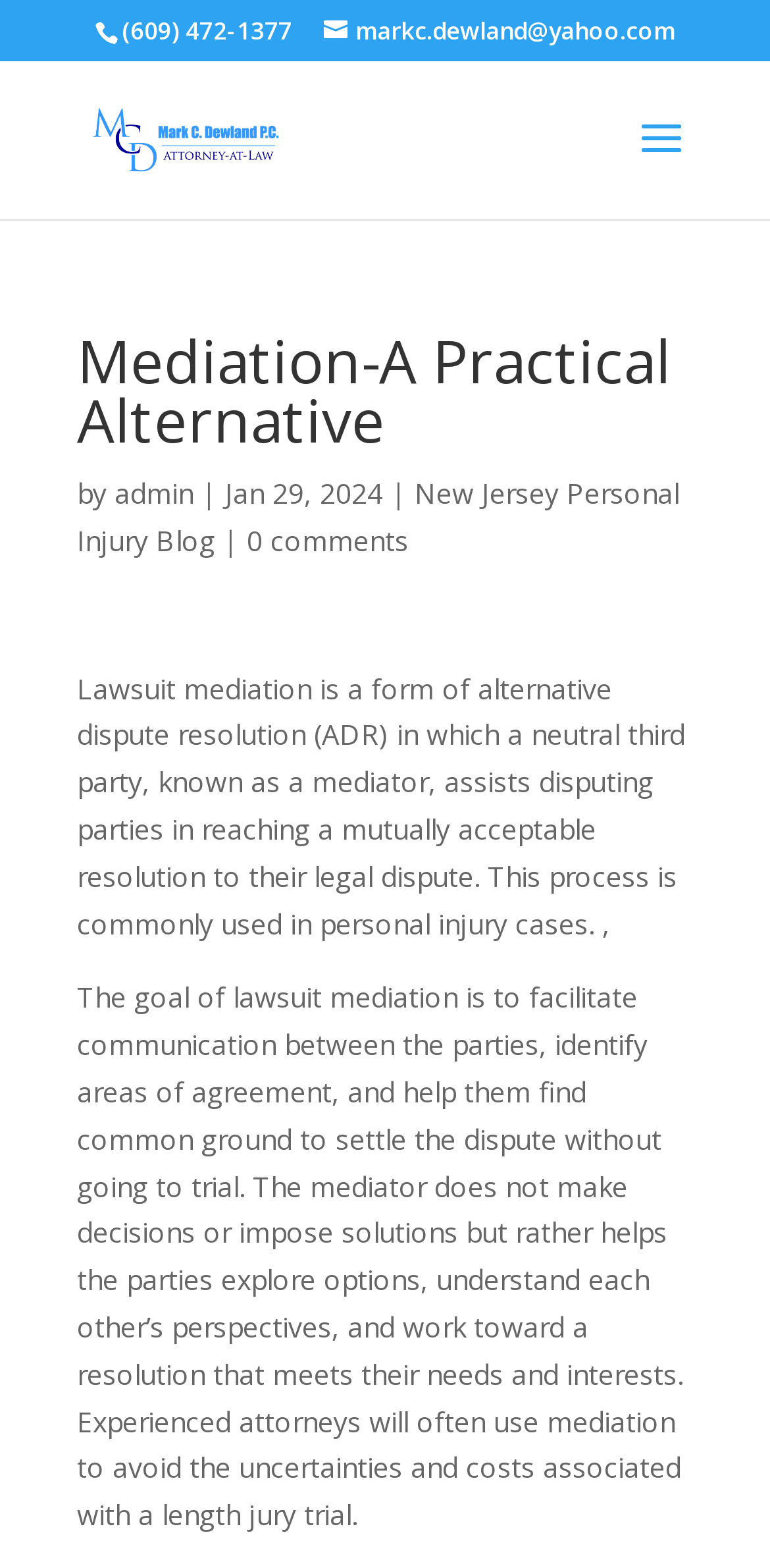What is the purpose of lawsuit mediation?
Based on the screenshot, provide your answer in one word or phrase.

To settle disputes without going to trial